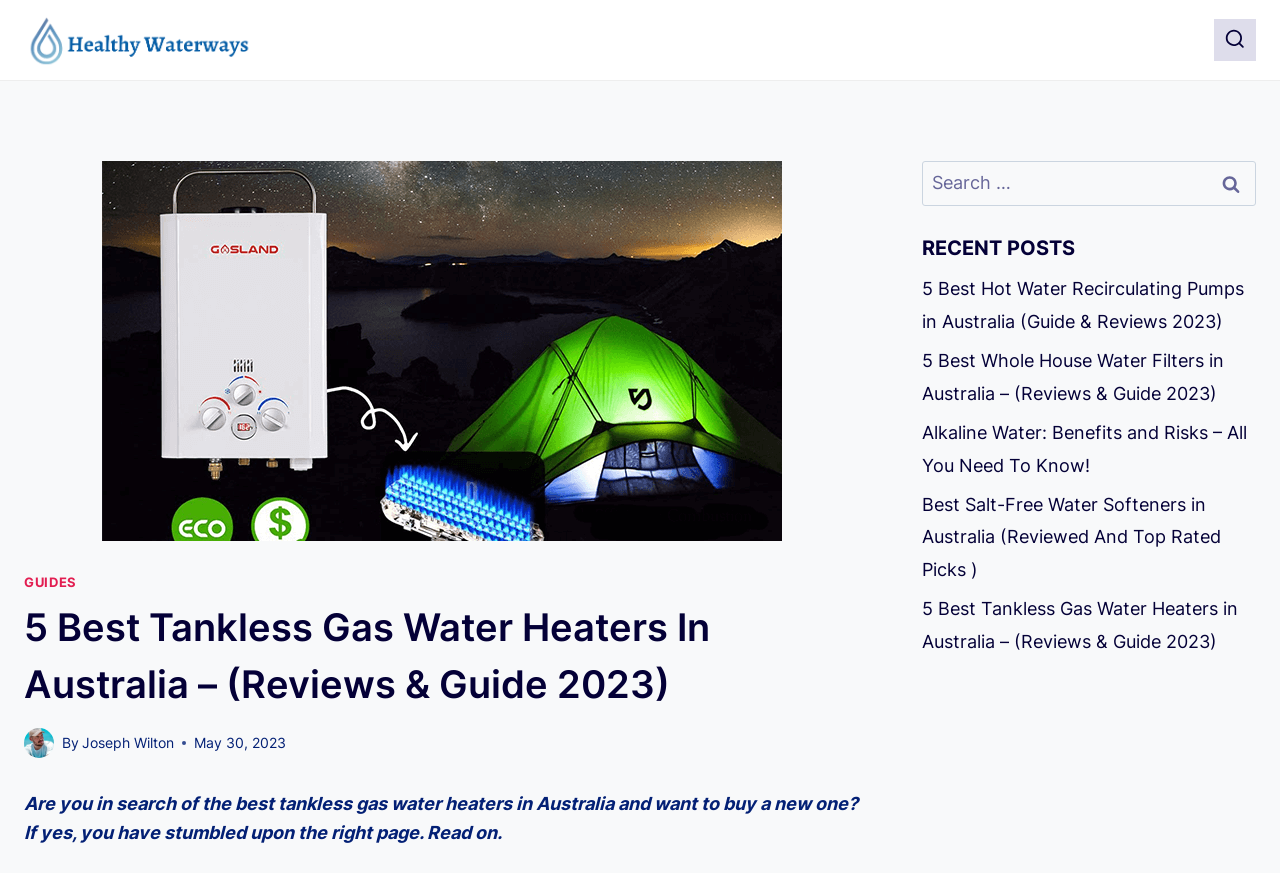Pinpoint the bounding box coordinates of the element that must be clicked to accomplish the following instruction: "Read the article by Joseph Wilton". The coordinates should be in the format of four float numbers between 0 and 1, i.e., [left, top, right, bottom].

[0.064, 0.841, 0.136, 0.861]